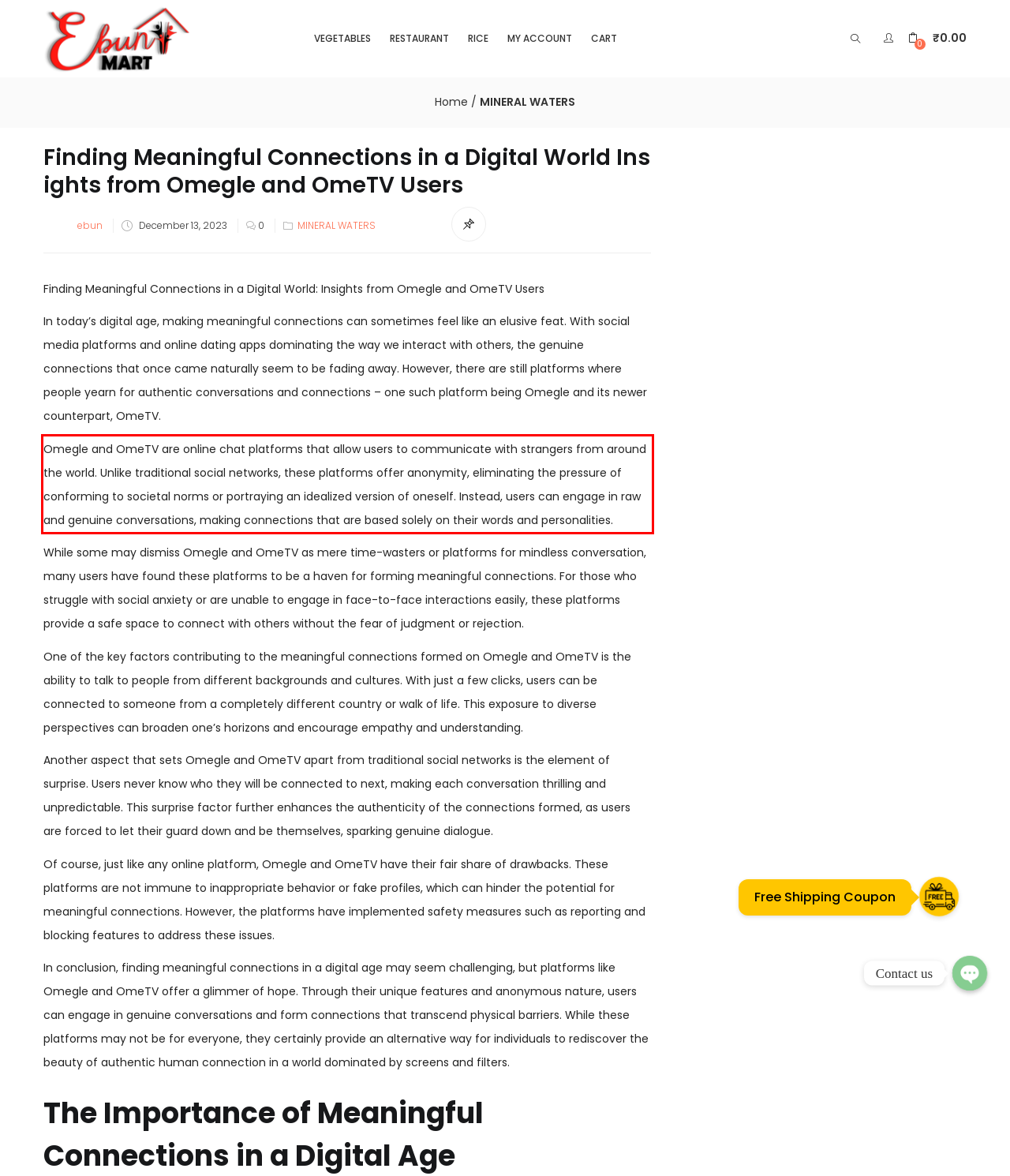You are presented with a webpage screenshot featuring a red bounding box. Perform OCR on the text inside the red bounding box and extract the content.

Omegle and OmeTV are online chat platforms that allow users to communicate with strangers from around the world. Unlike traditional social networks, these platforms offer anonymity, eliminating the pressure of conforming to societal norms or portraying an idealized version of oneself. Instead, users can engage in raw and genuine conversations, making connections that are based solely on their words and personalities.